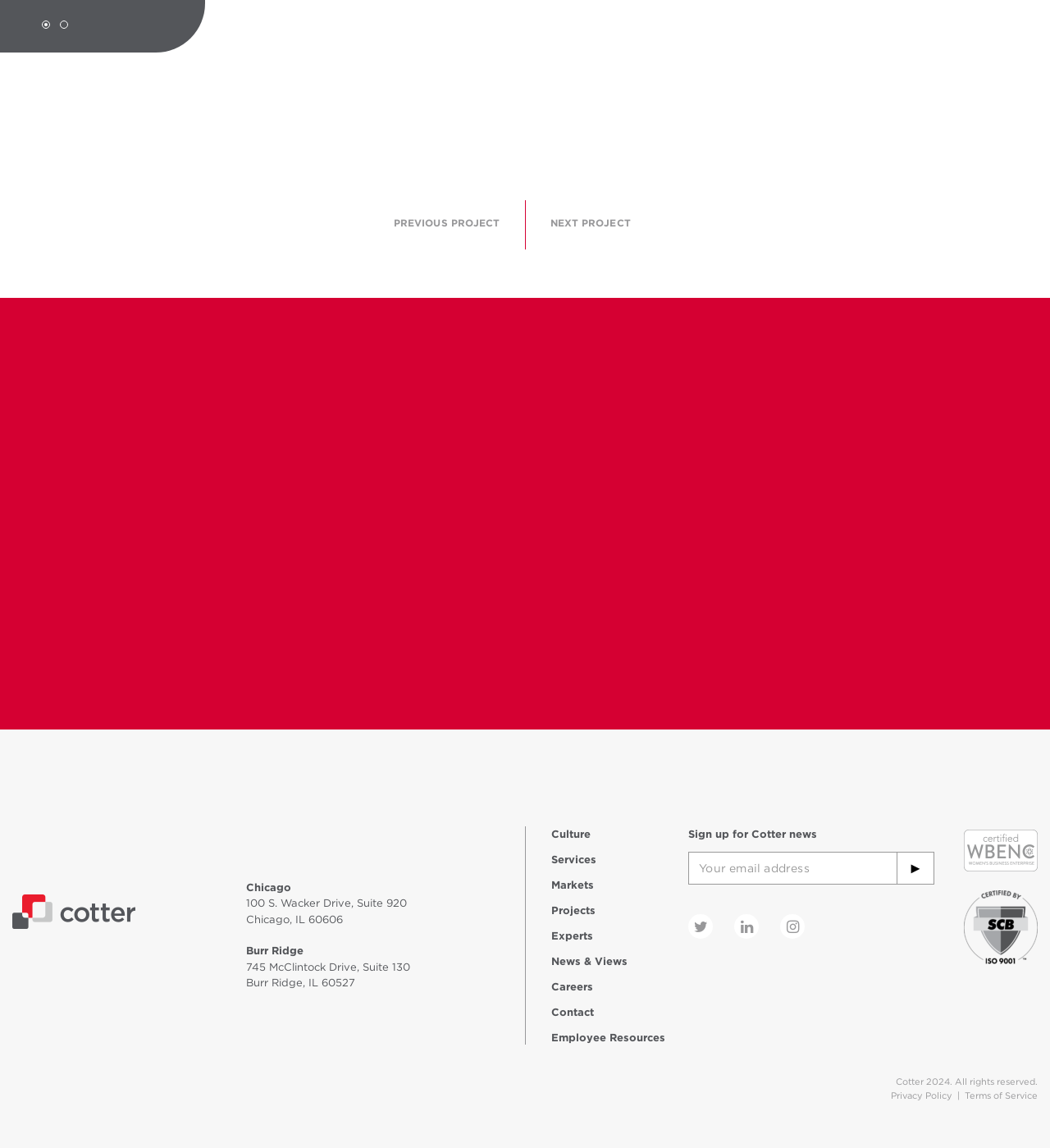Please identify the bounding box coordinates of the area I need to click to accomplish the following instruction: "Go to Contact page".

[0.525, 0.876, 0.566, 0.887]